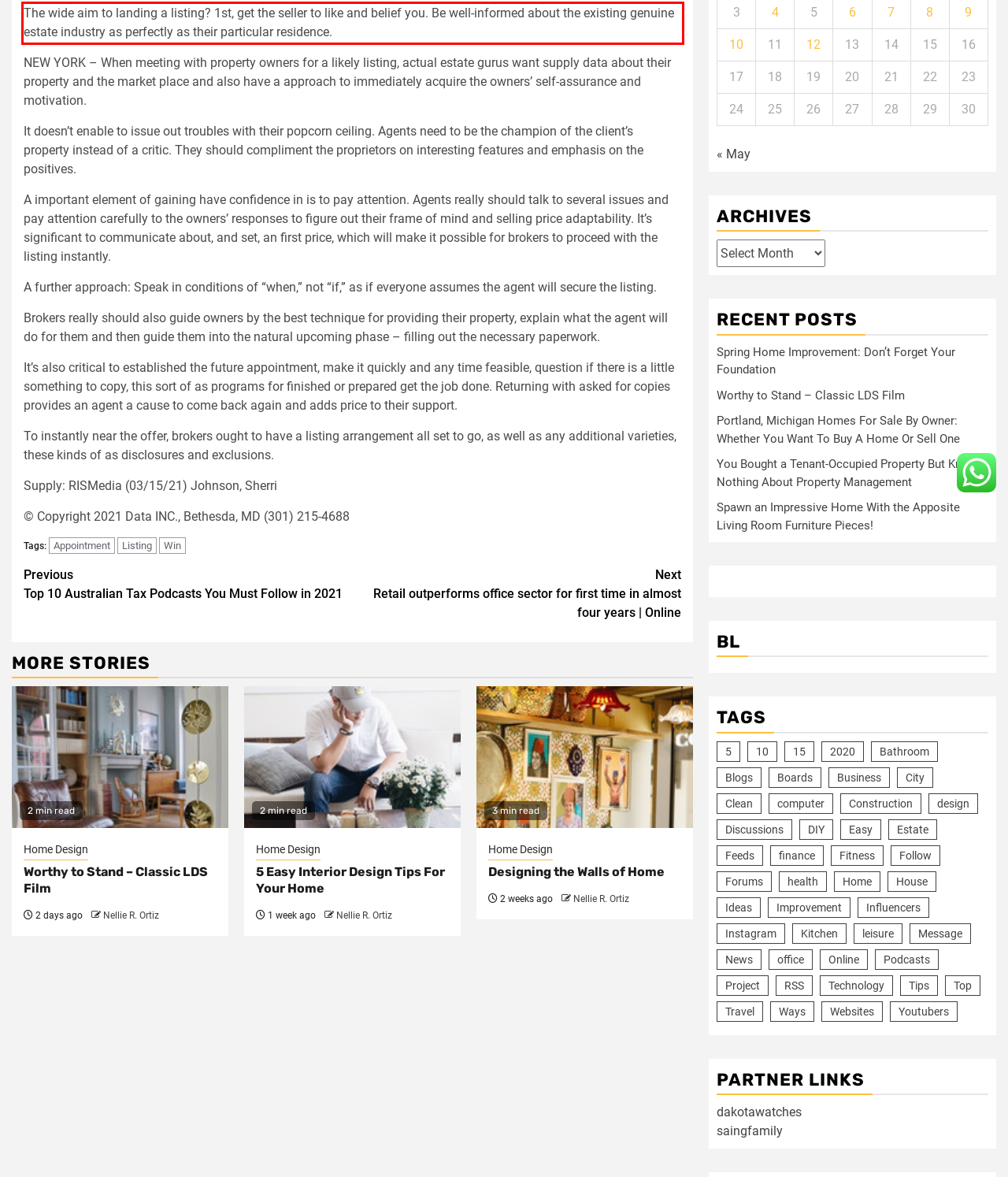Given a screenshot of a webpage, locate the red bounding box and extract the text it encloses.

The wide aim to landing a listing? 1st, get the seller to like and belief you. Be well-informed about the existing genuine estate industry as perfectly as their particular residence.